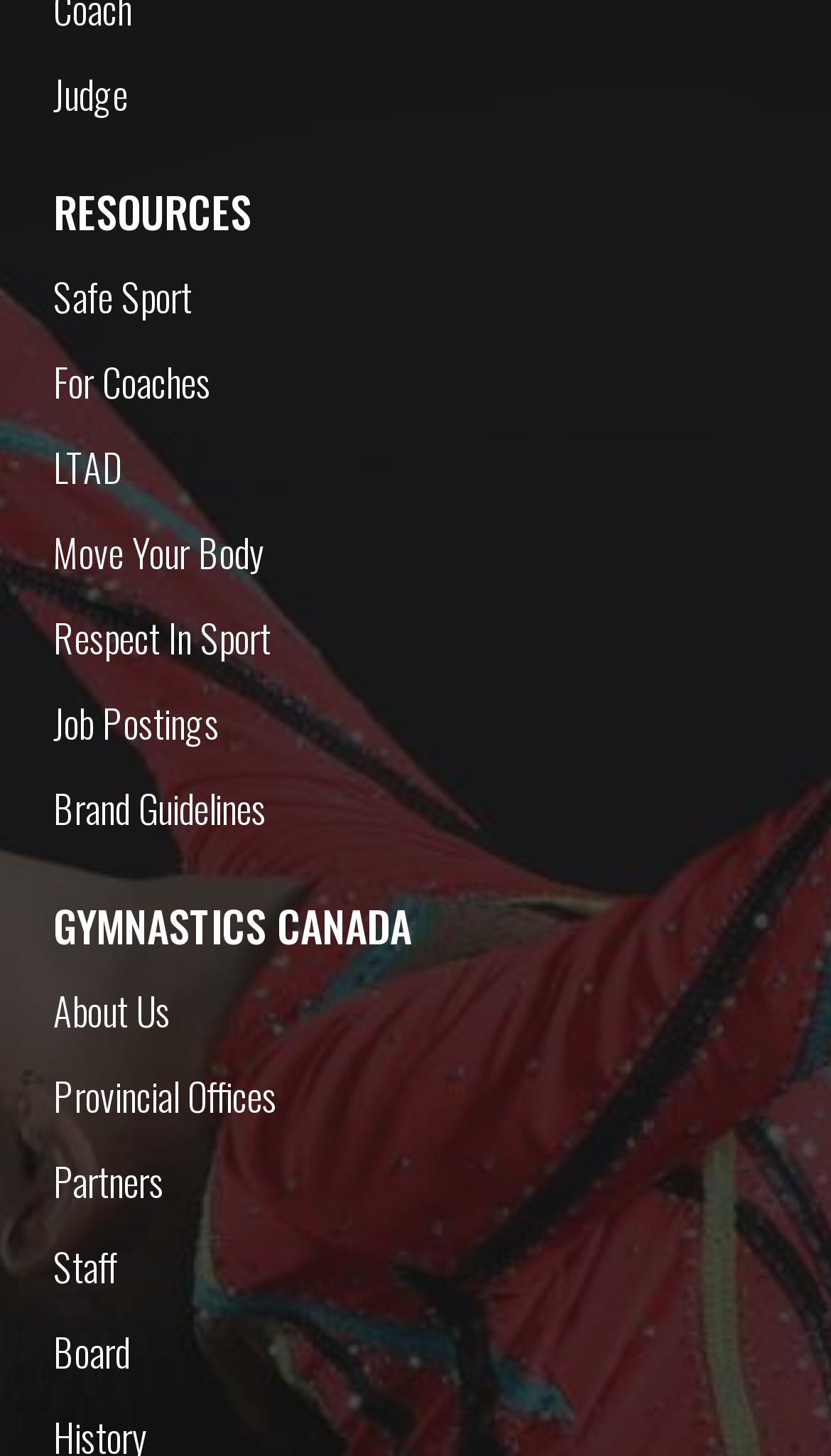Can you show the bounding box coordinates of the region to click on to complete the task described in the instruction: "Click on Judge"?

[0.026, 0.036, 0.974, 0.094]